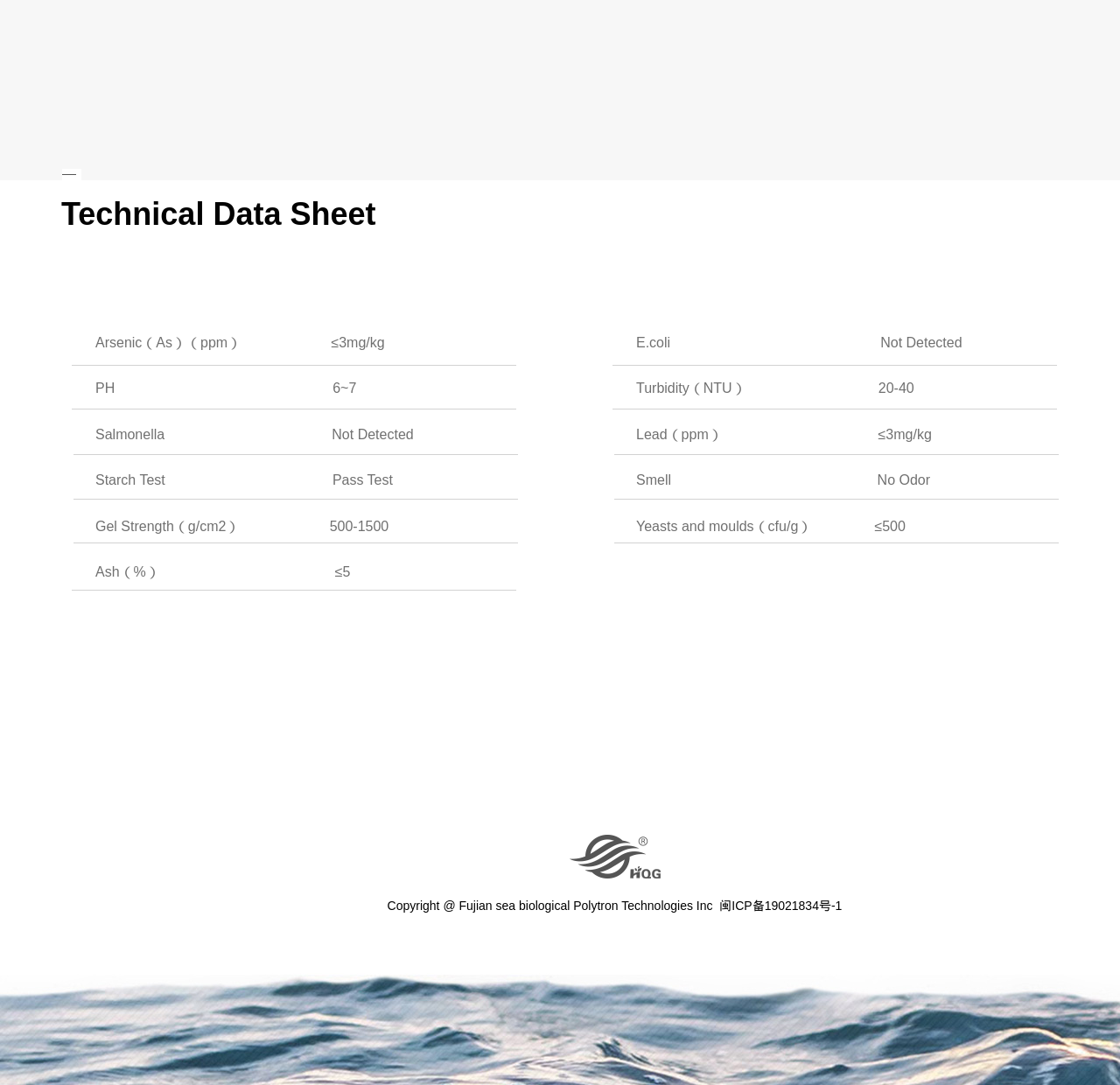What is the copyright information? Analyze the screenshot and reply with just one word or a short phrase.

Fujian sea biological Polytron Technologies Inc